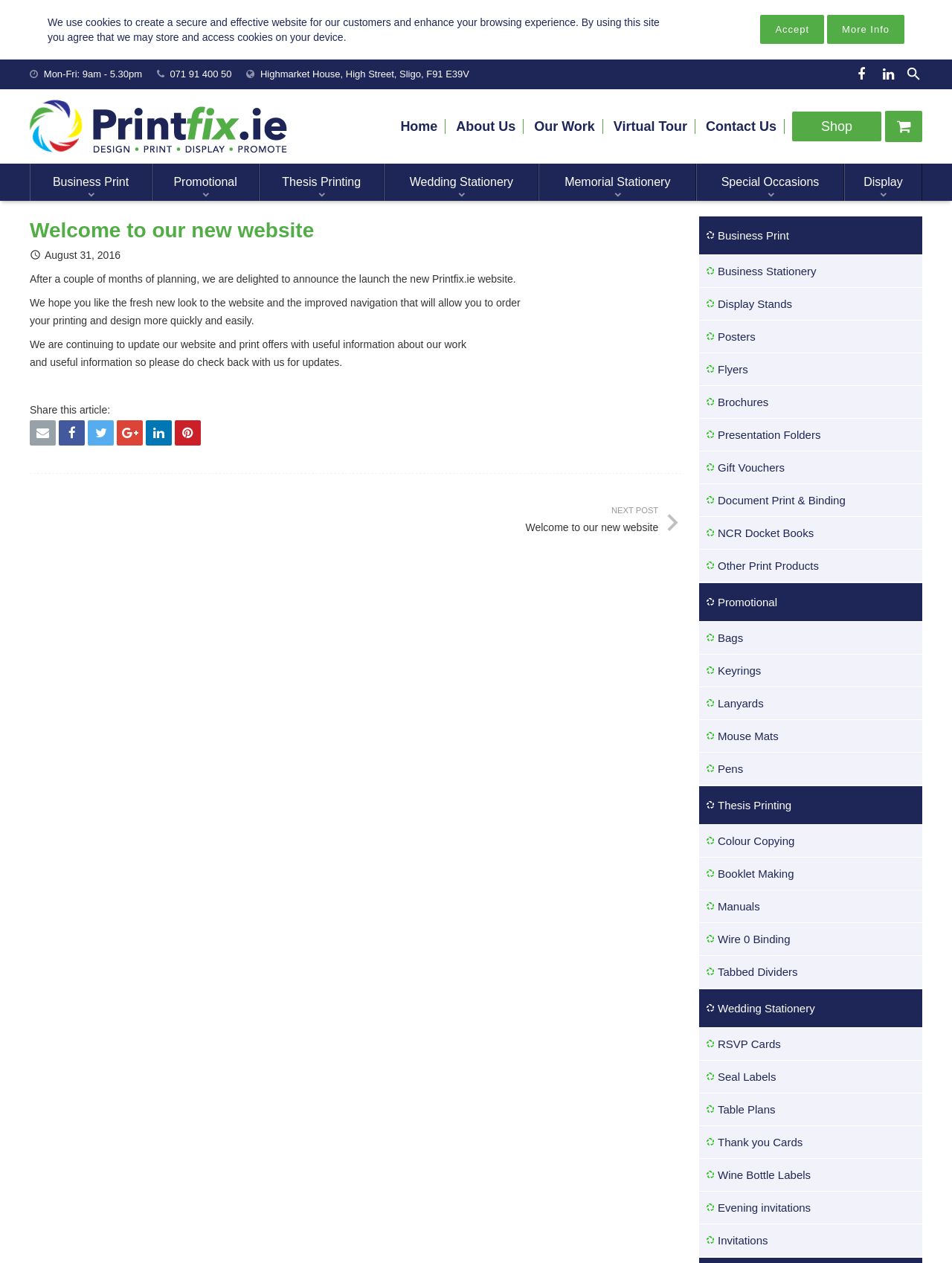Please analyze the image and provide a thorough answer to the question:
What types of printing services does the company offer?

I found the types of printing services by looking at the menu on the right side of the webpage, which lists various categories such as Business Print, Promotional, Thesis Printing, Wedding Stationery, and more.